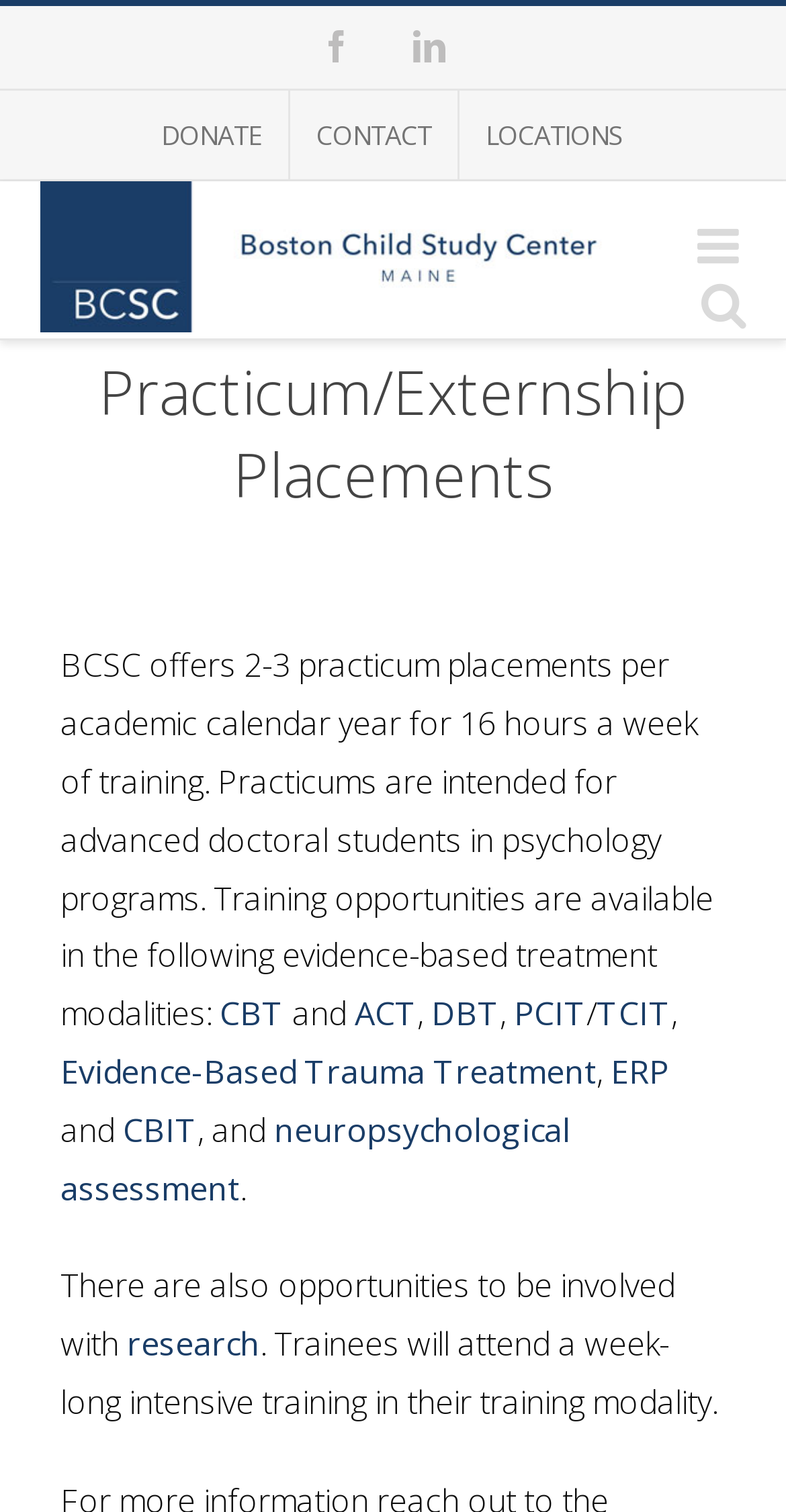Given the element description: "neuropsychological assessment", predict the bounding box coordinates of the UI element it refers to, using four float numbers between 0 and 1, i.e., [left, top, right, bottom].

[0.077, 0.732, 0.726, 0.8]